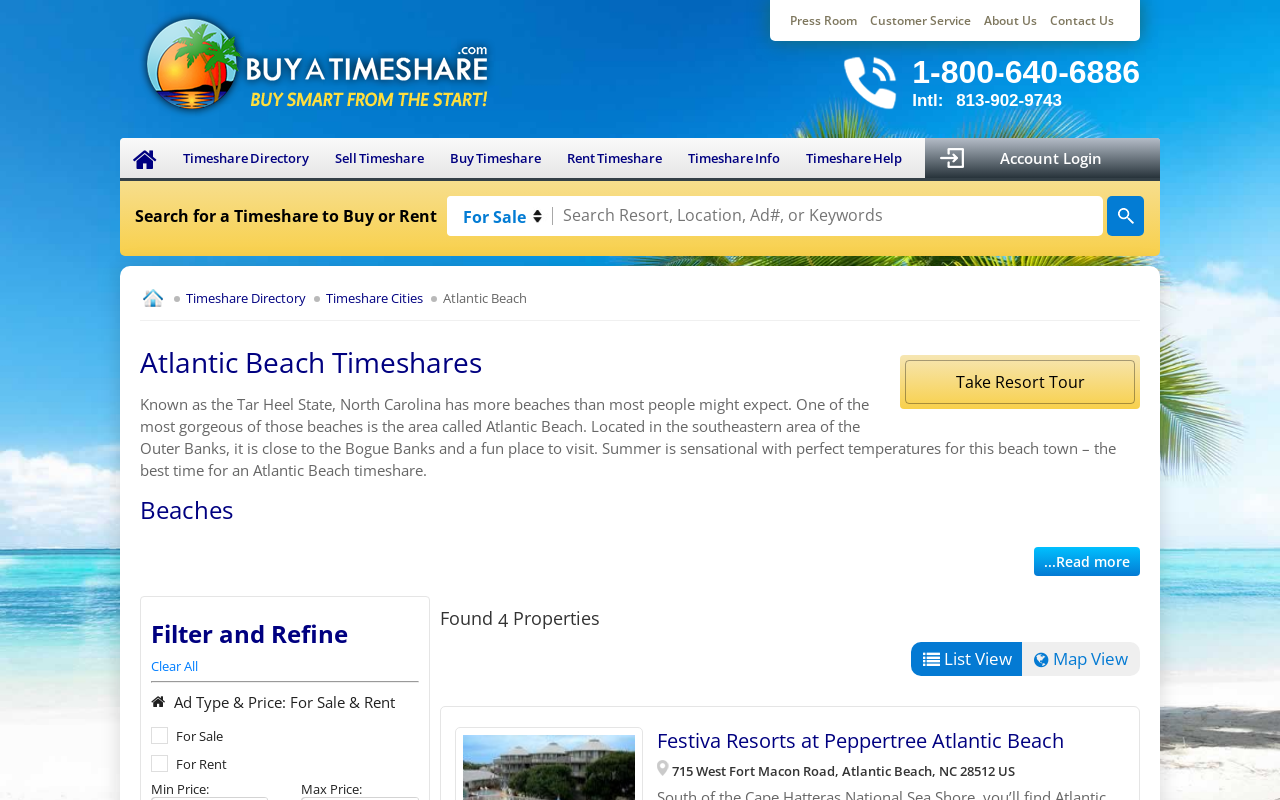Given the description "Take Resort Tour", provide the bounding box coordinates of the corresponding UI element.

[0.707, 0.45, 0.887, 0.505]